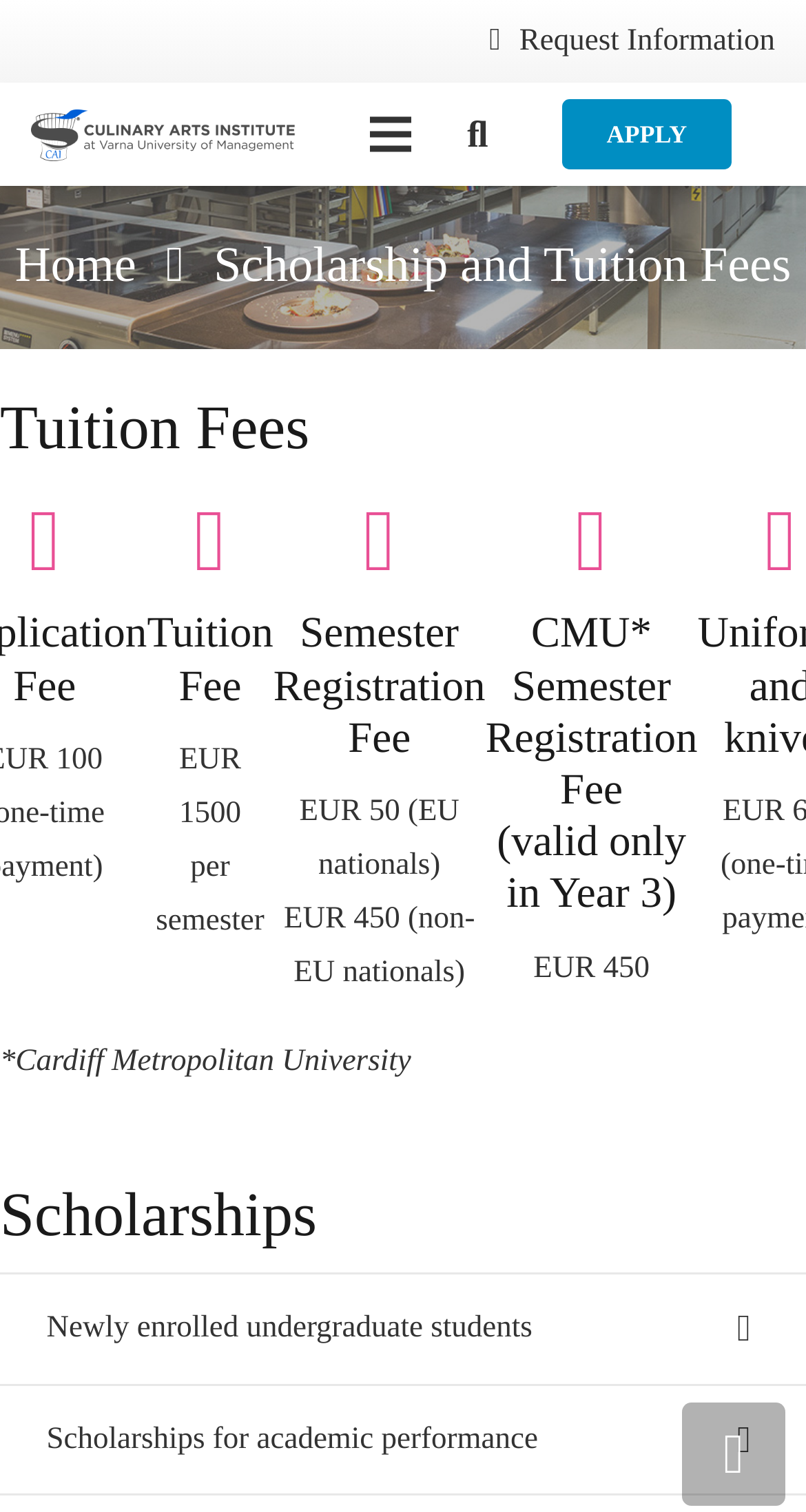Using the provided element description, identify the bounding box coordinates as (top-left x, top-left y, bottom-right x, bottom-right y). Ensure all values are between 0 and 1. Description: Scholarship and Tuition Fees

[0.265, 0.158, 0.981, 0.193]